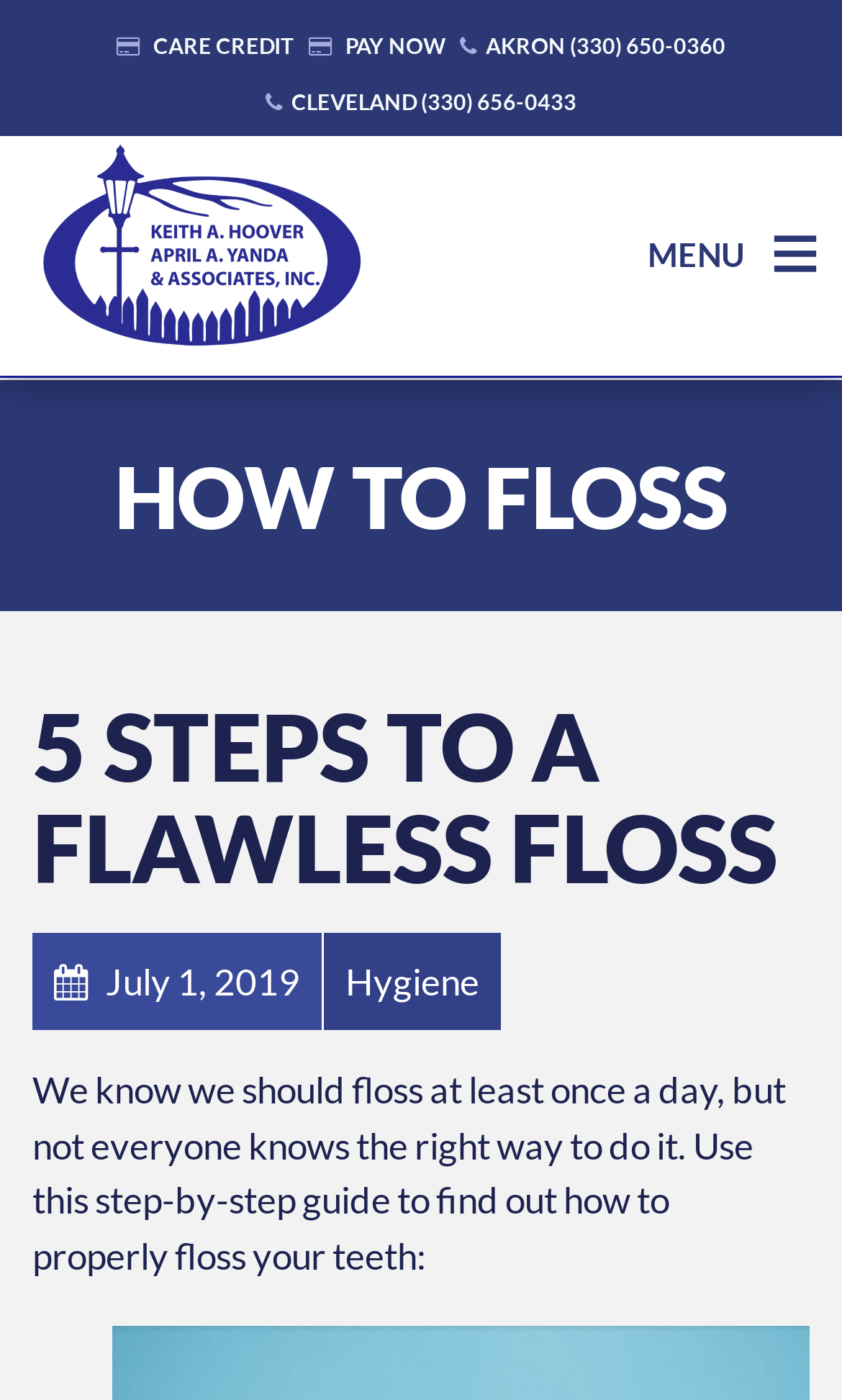Provide a one-word or short-phrase answer to the question:
What is the date of the article?

July 1, 2019